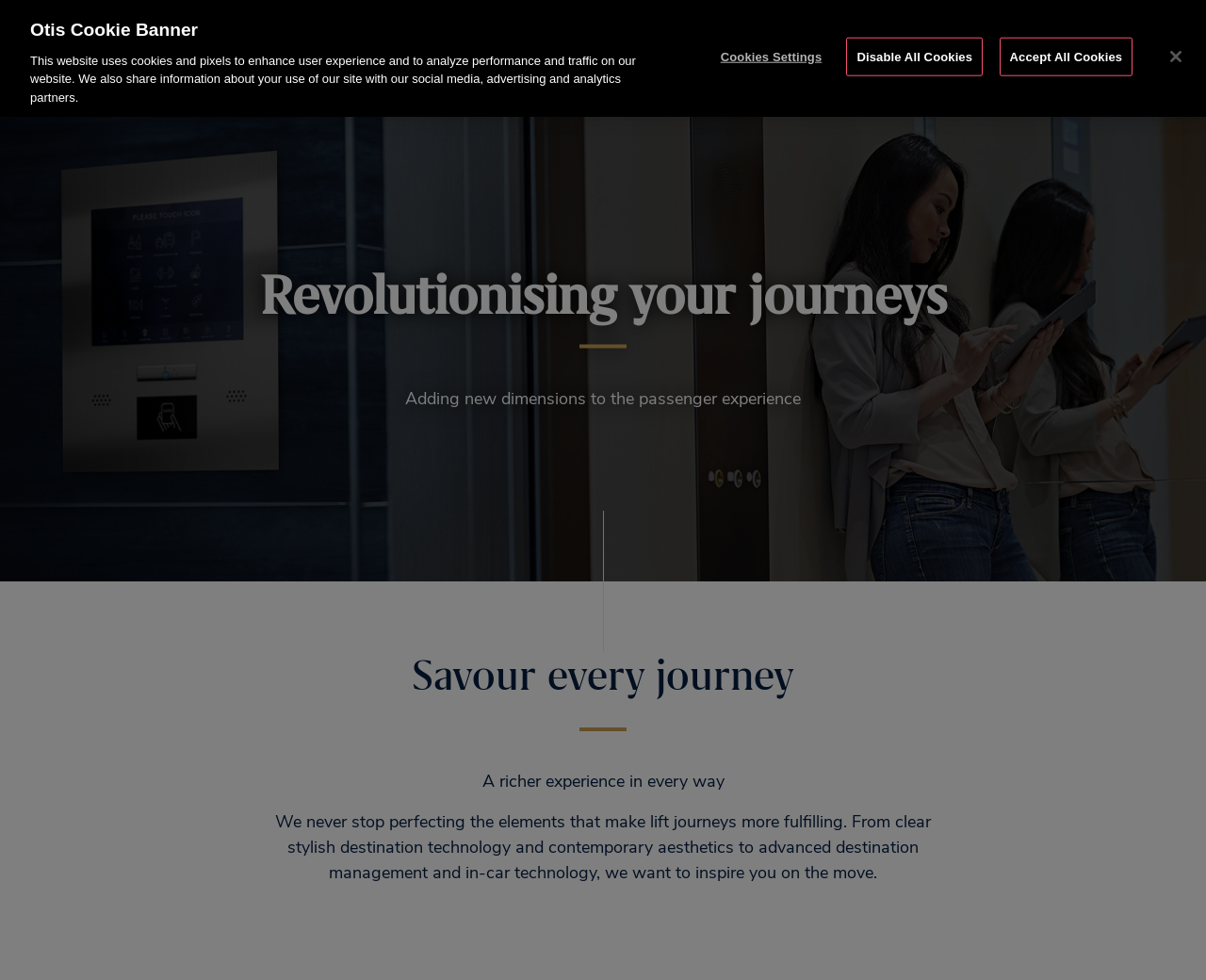Answer briefly with one word or phrase:
What is the main navigation menu?

PRODUCTS & SERVICES, etc.